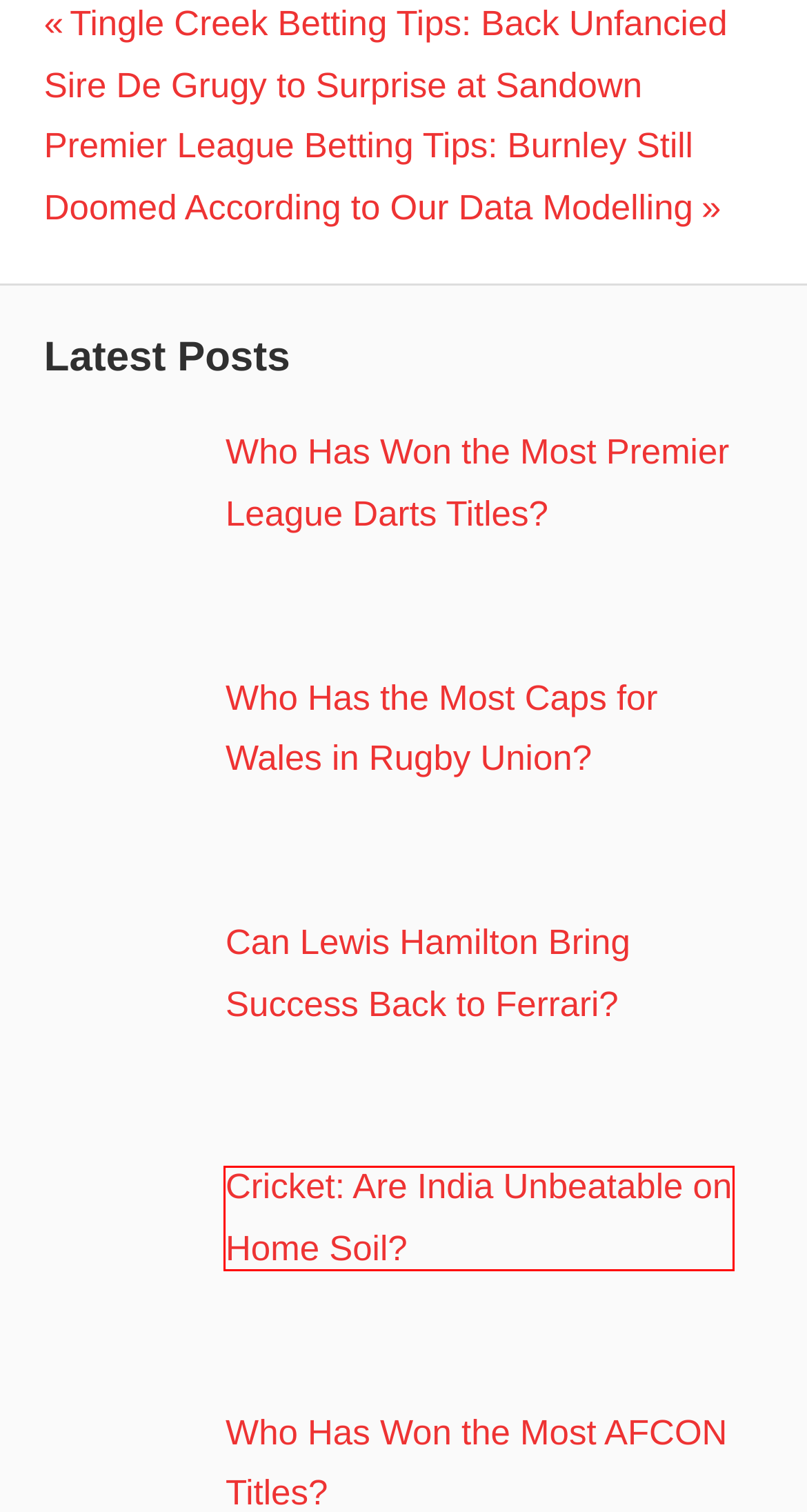You have a screenshot of a webpage with a red rectangle bounding box. Identify the best webpage description that corresponds to the new webpage after clicking the element within the red bounding box. Here are the candidates:
A. Can Lewis Hamilton Bring Success Back to Ferrari? - Betting Tips Expert
B. 33/1 Odds: How to Work Out the Payout of a 33/1 Bet - Betting Tips Expert
C. 100/1 Odds: How to Work Out the Payout of a 100/1 Bet - Betting Tips Expert
D. What Does -1.5 or +1.5 Mean in Betting? - Betting Tips Expert
E. 5/1 Odds: How to Work Out the Payout of a 5/1 Bet - Betting Tips Expert
F. Who Has the Most Caps for Wales in Rugby Union? - Betting Tips Expert
G. Cricket: Are India Unbeatable on Home Soil? - Betting Tips Expert
H. What Does -3 or +3 Mean in Betting? - Betting Tips Expert

G